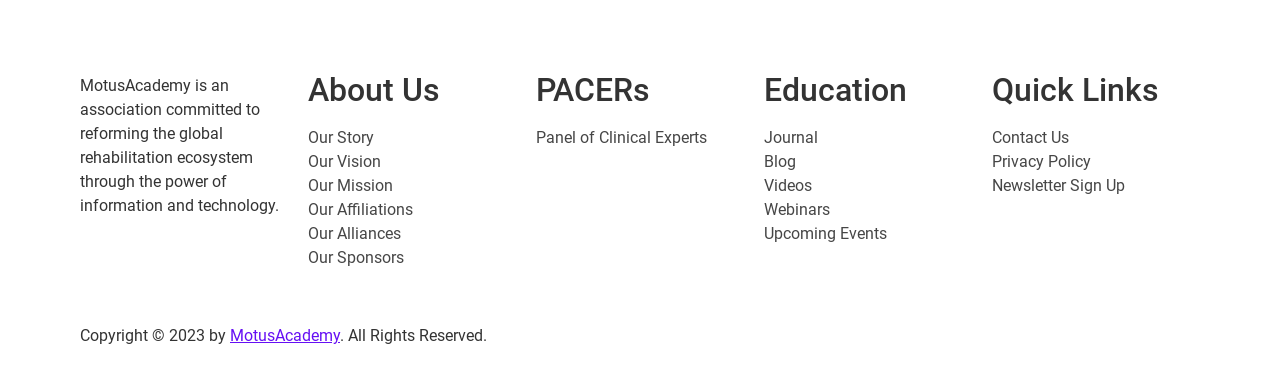How to contact the association?
Using the screenshot, give a one-word or short phrase answer.

Contact Us